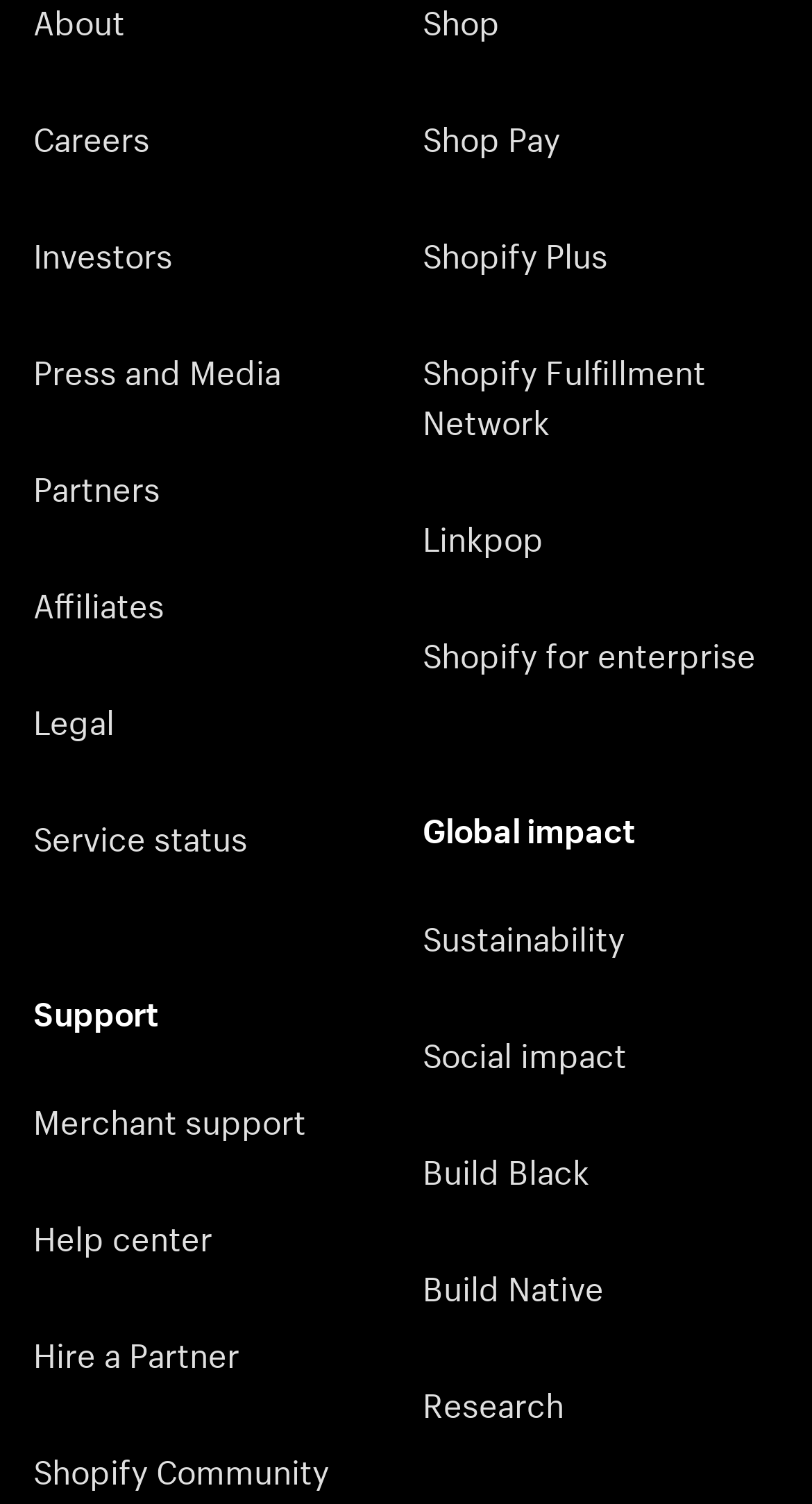How many headings are there on the webpage?
Please answer the question as detailed as possible.

I found two headings on the webpage: 'Support' and 'Global impact', which are located at [0.041, 0.653, 0.459, 0.686] and [0.521, 0.531, 0.938, 0.564] respectively.